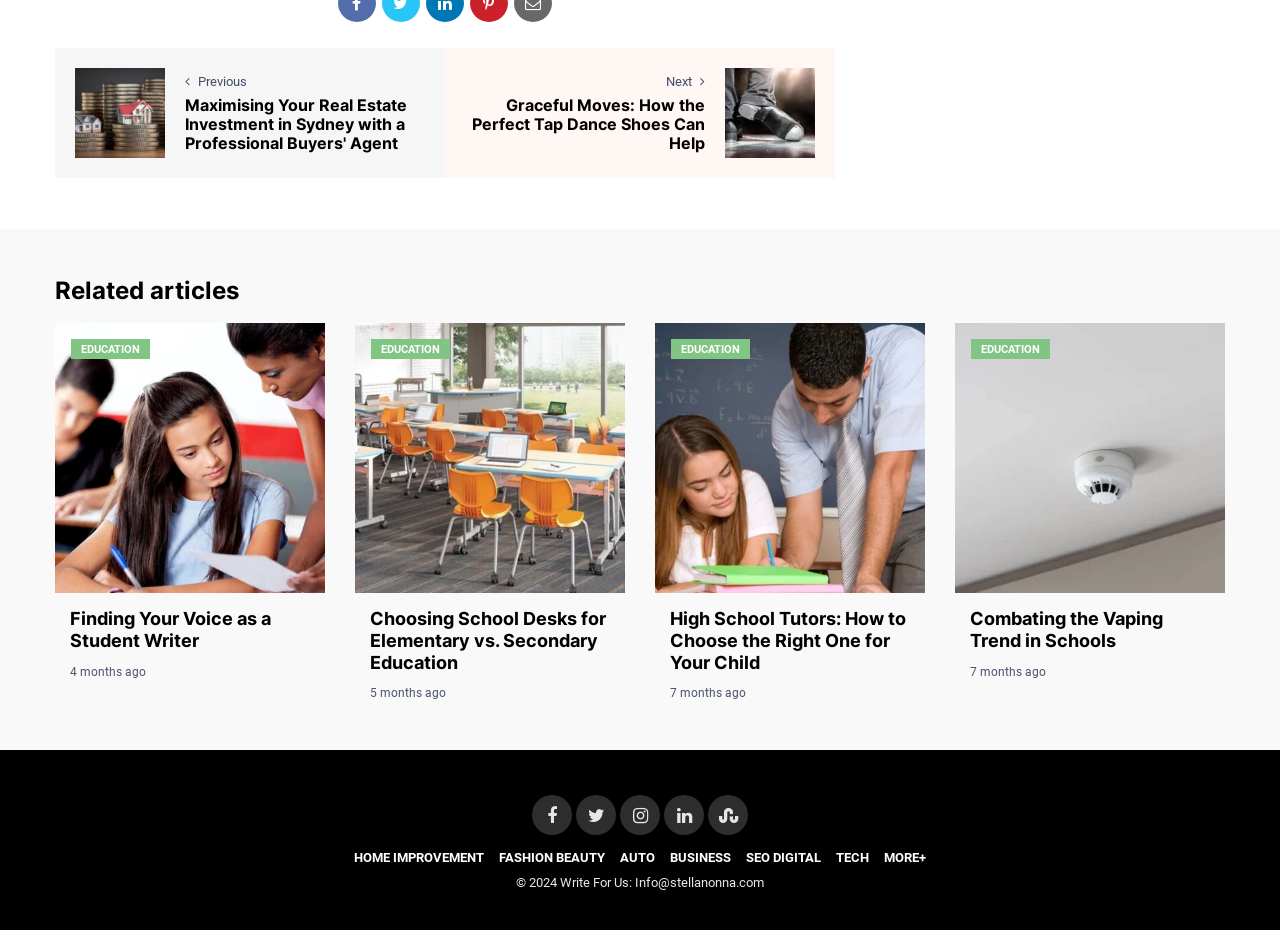From the image, can you give a detailed response to the question below:
How many related articles are there?

I counted the number of article elements under the 'Related articles' heading and found that there are 4 articles.